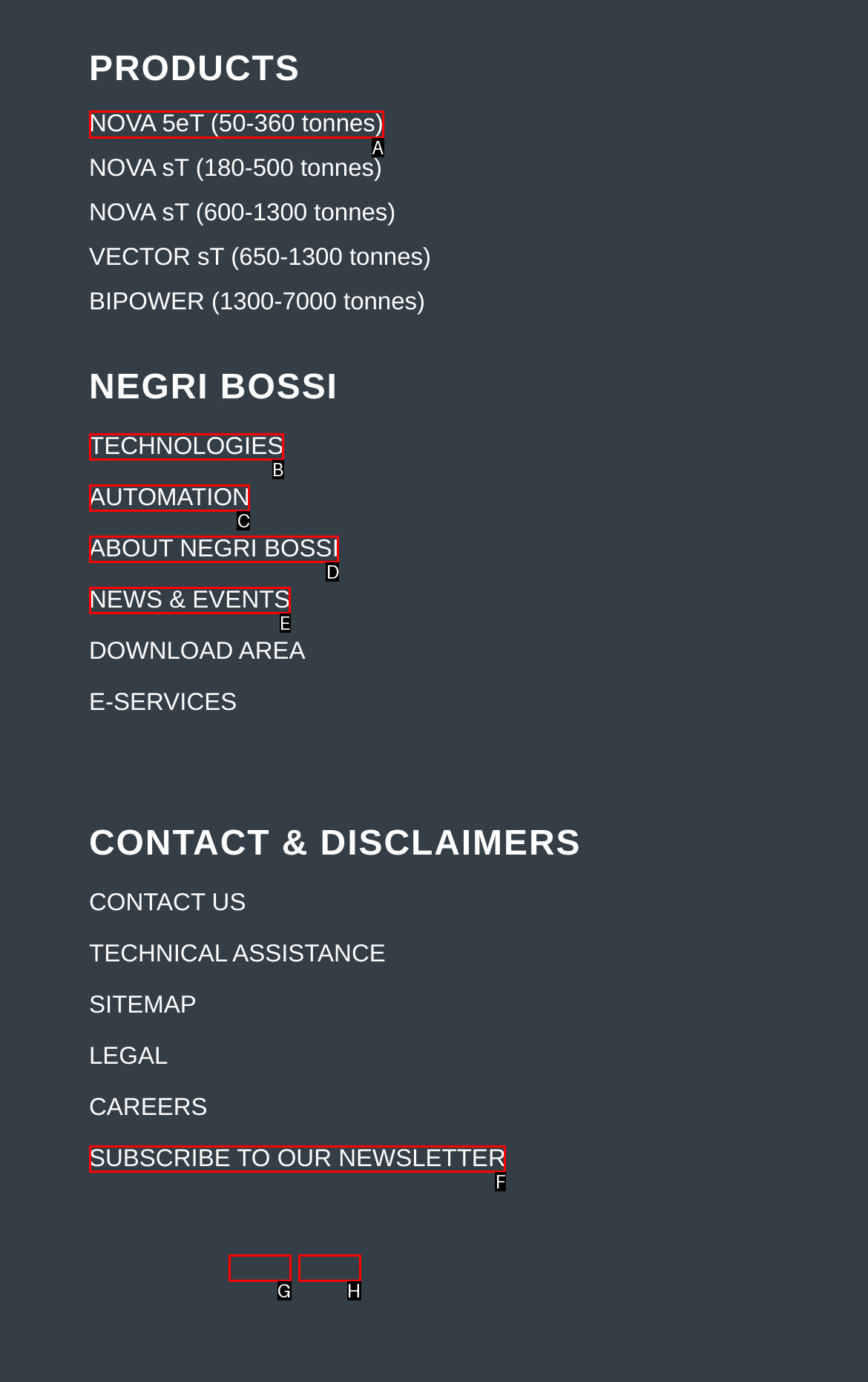Select the proper HTML element to perform the given task: Click on the 'About Cisdem' link Answer with the corresponding letter from the provided choices.

None